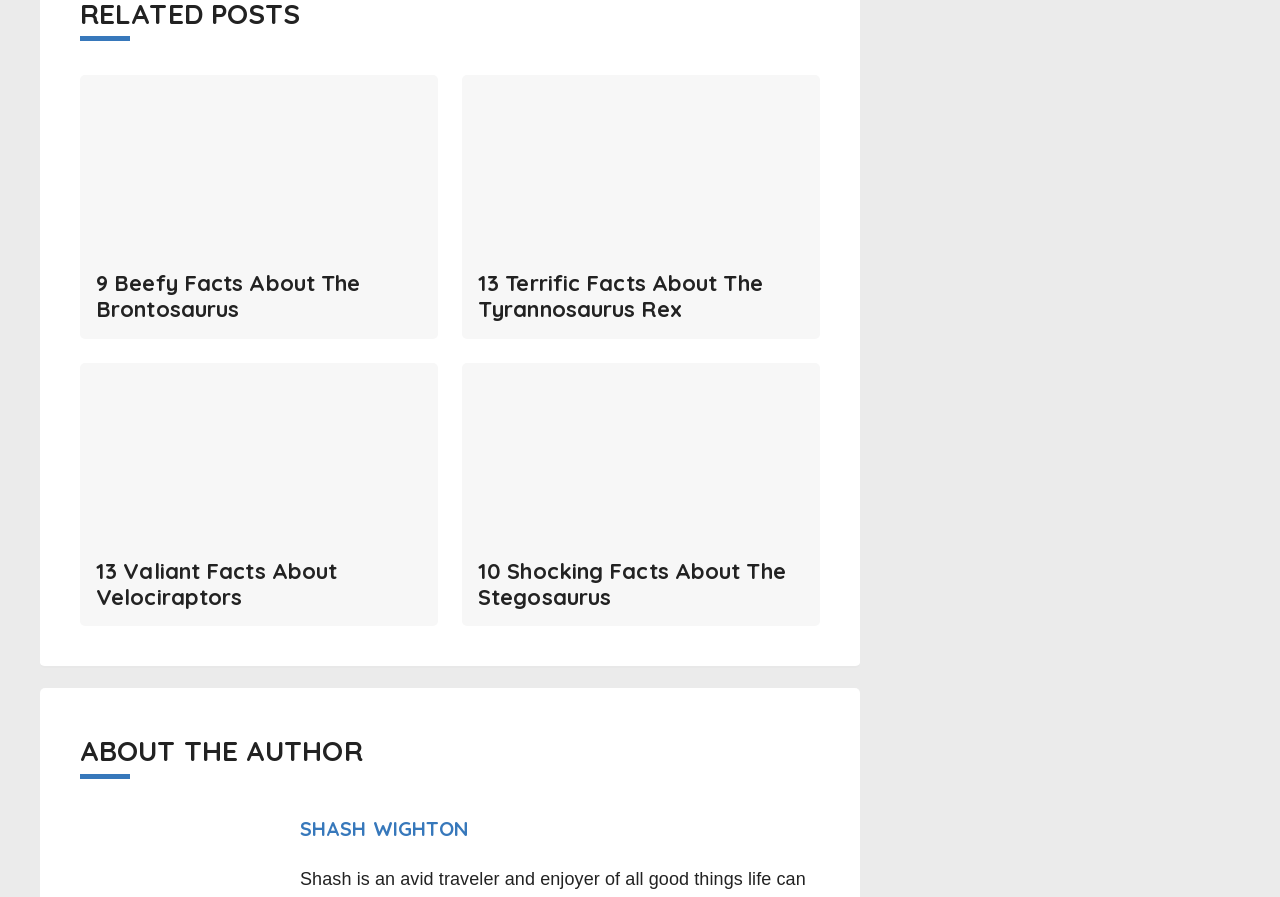Please locate the bounding box coordinates for the element that should be clicked to achieve the following instruction: "Read about the Brontosaurus". Ensure the coordinates are given as four float numbers between 0 and 1, i.e., [left, top, right, bottom].

[0.062, 0.083, 0.342, 0.378]